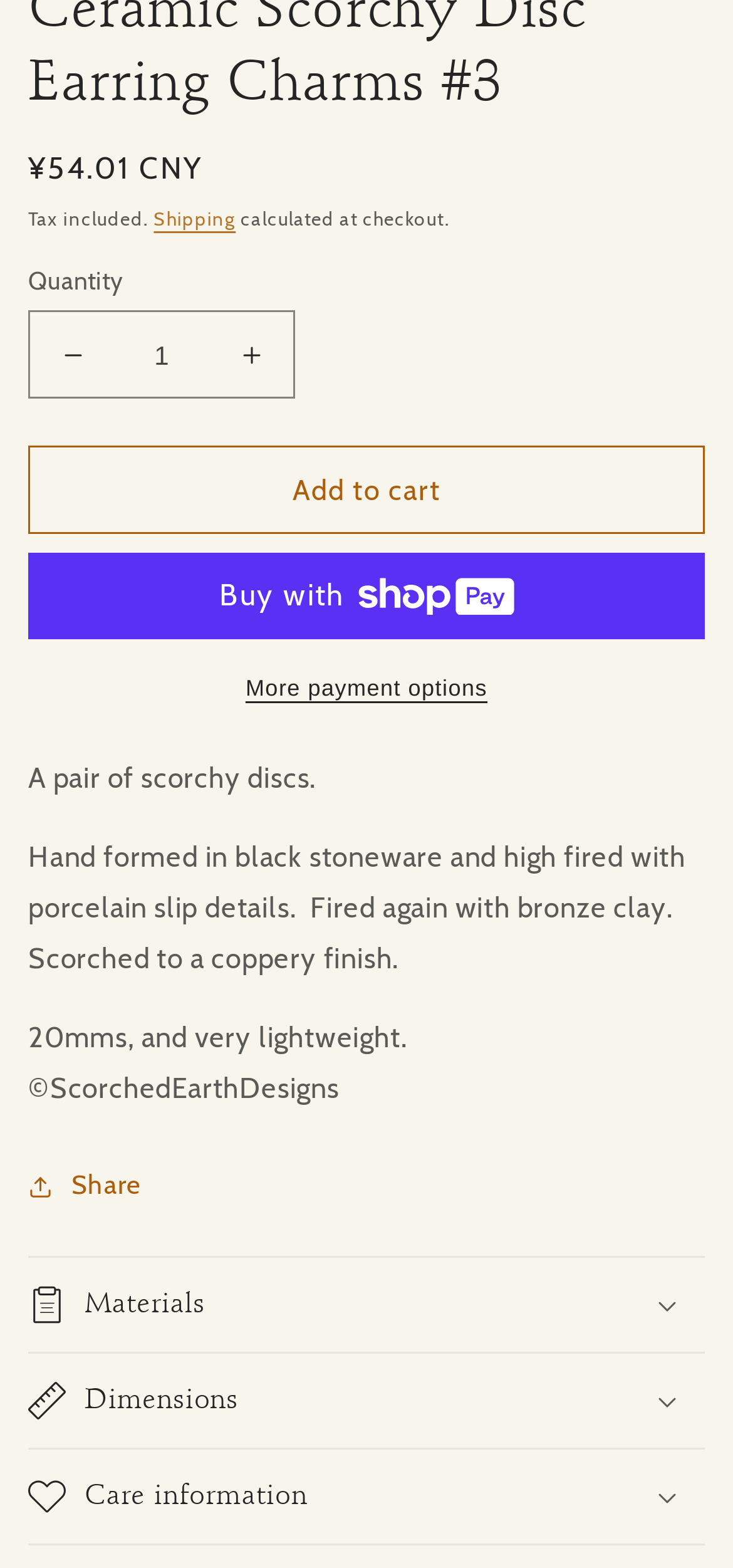Provide a one-word or one-phrase answer to the question:
What is the author of the product?

ScorchedEarth